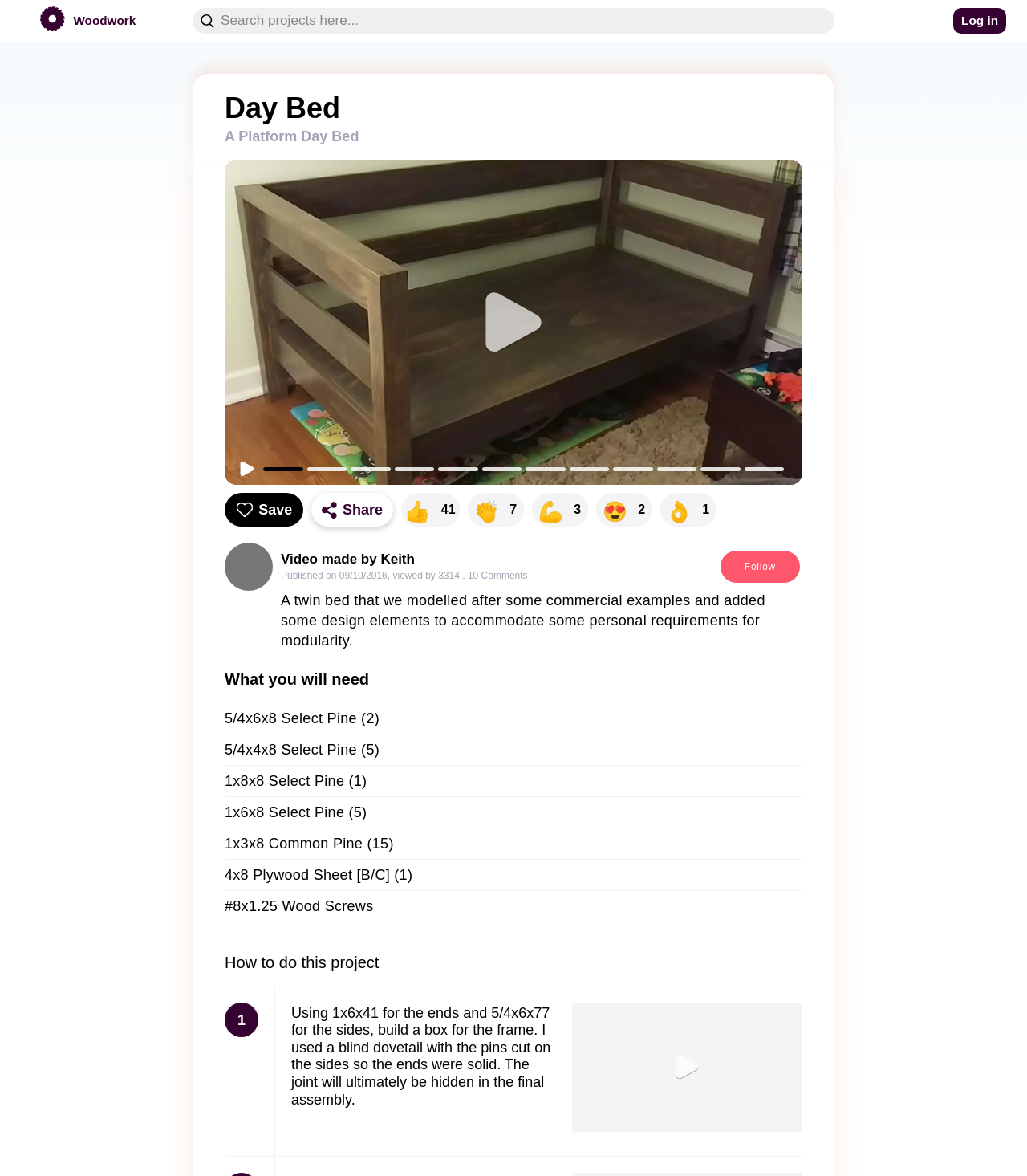Use a single word or phrase to respond to the question:
What is the video about?

Day Bed project